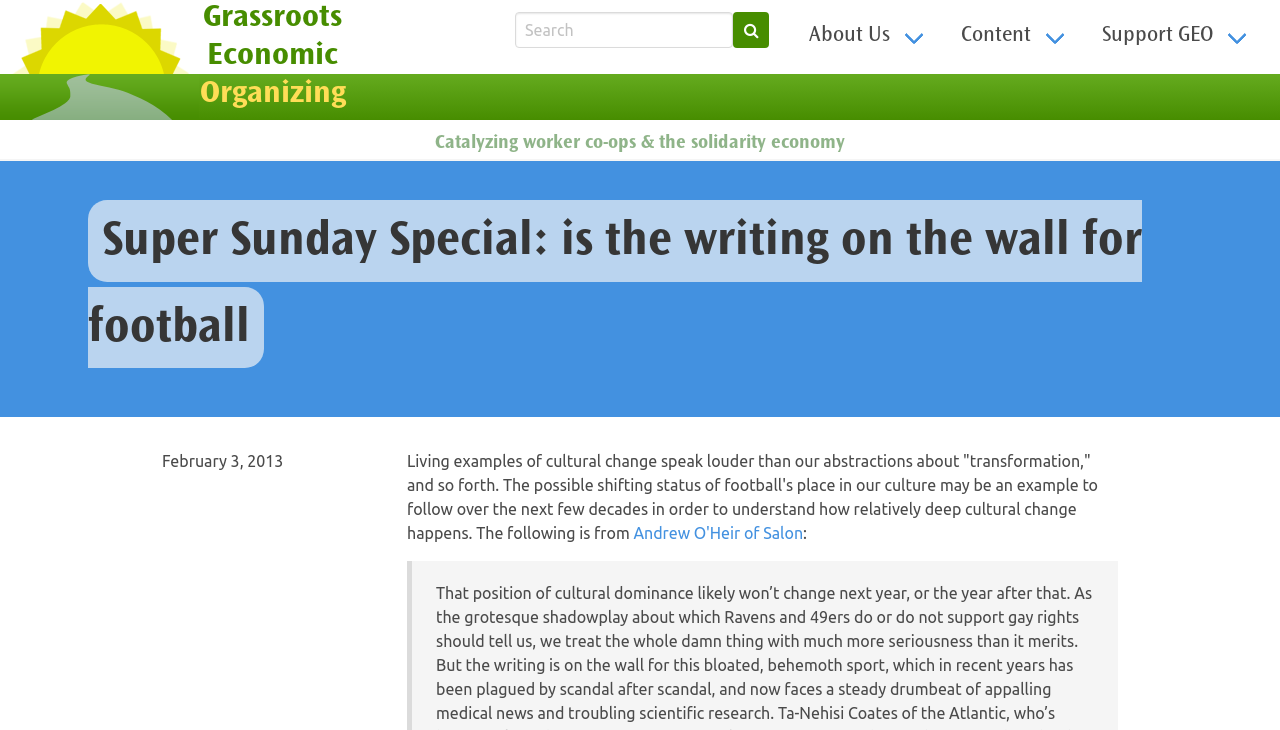Locate the bounding box coordinates of the area where you should click to accomplish the instruction: "Click on About Us".

[0.62, 0.016, 0.738, 0.084]